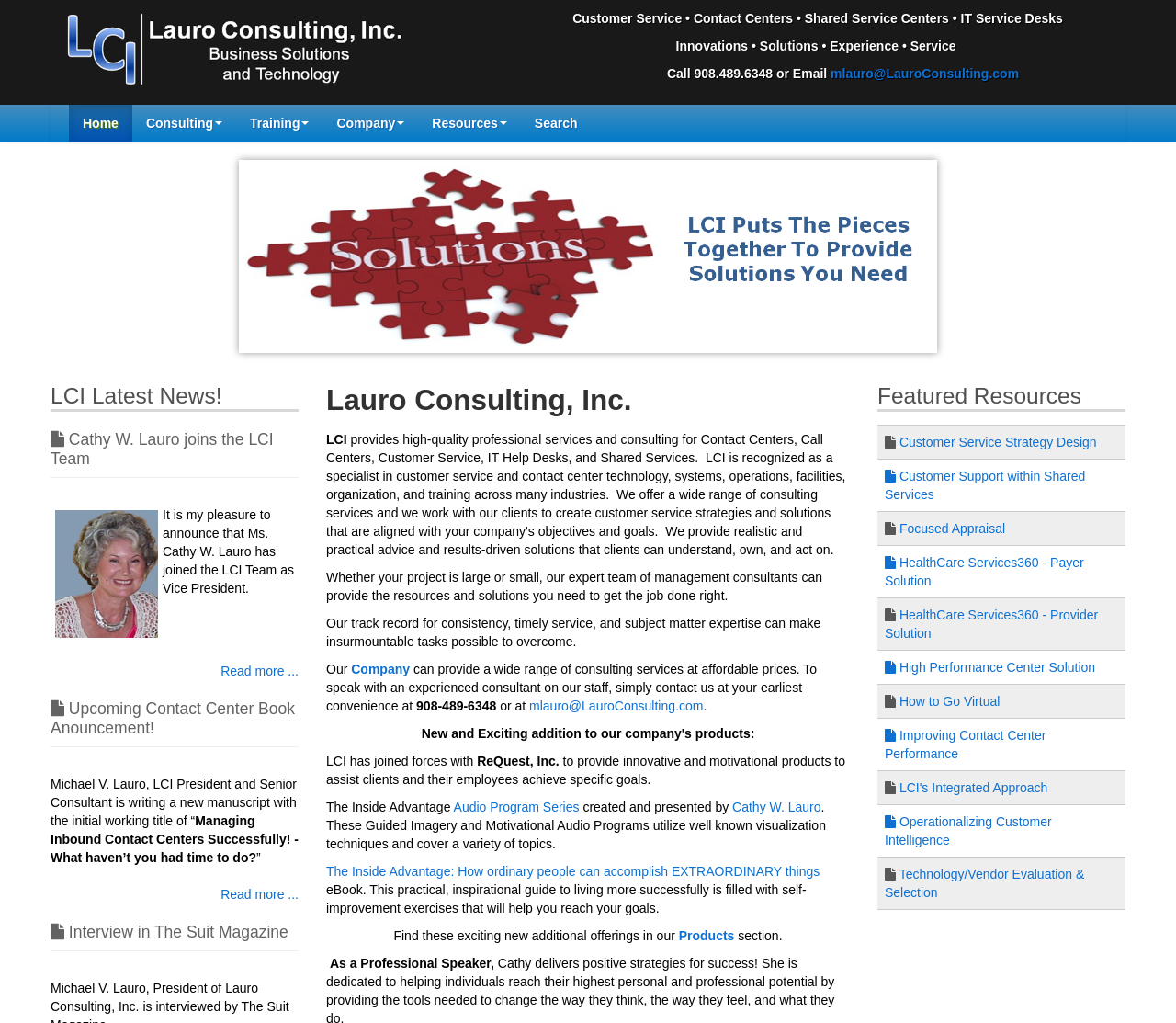Find the bounding box of the UI element described as follows: "Read more ...".

[0.188, 0.867, 0.254, 0.882]